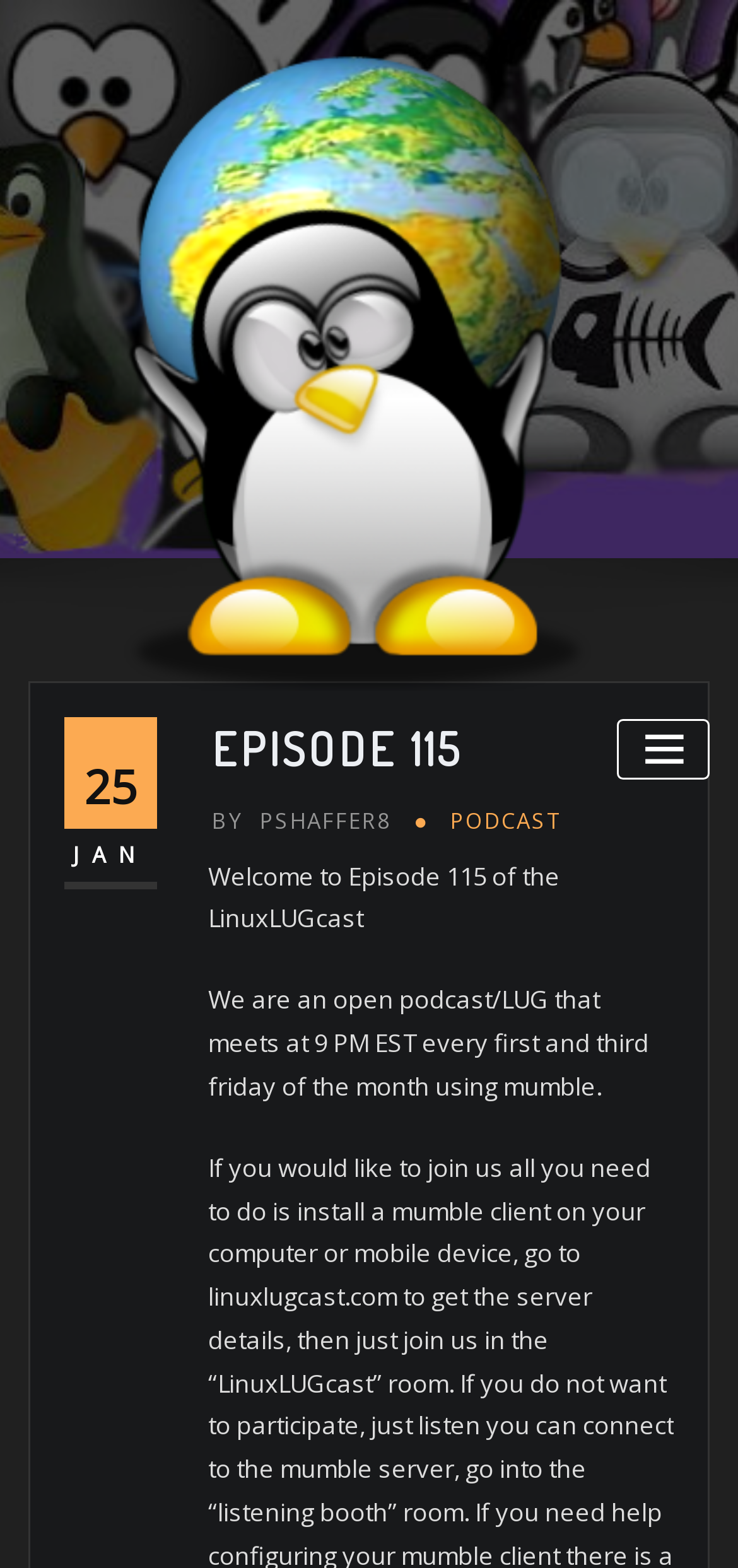Provide the bounding box coordinates of the UI element this sentence describes: "alt="LinuxLUGCast"".

[0.038, 0.016, 0.928, 0.446]